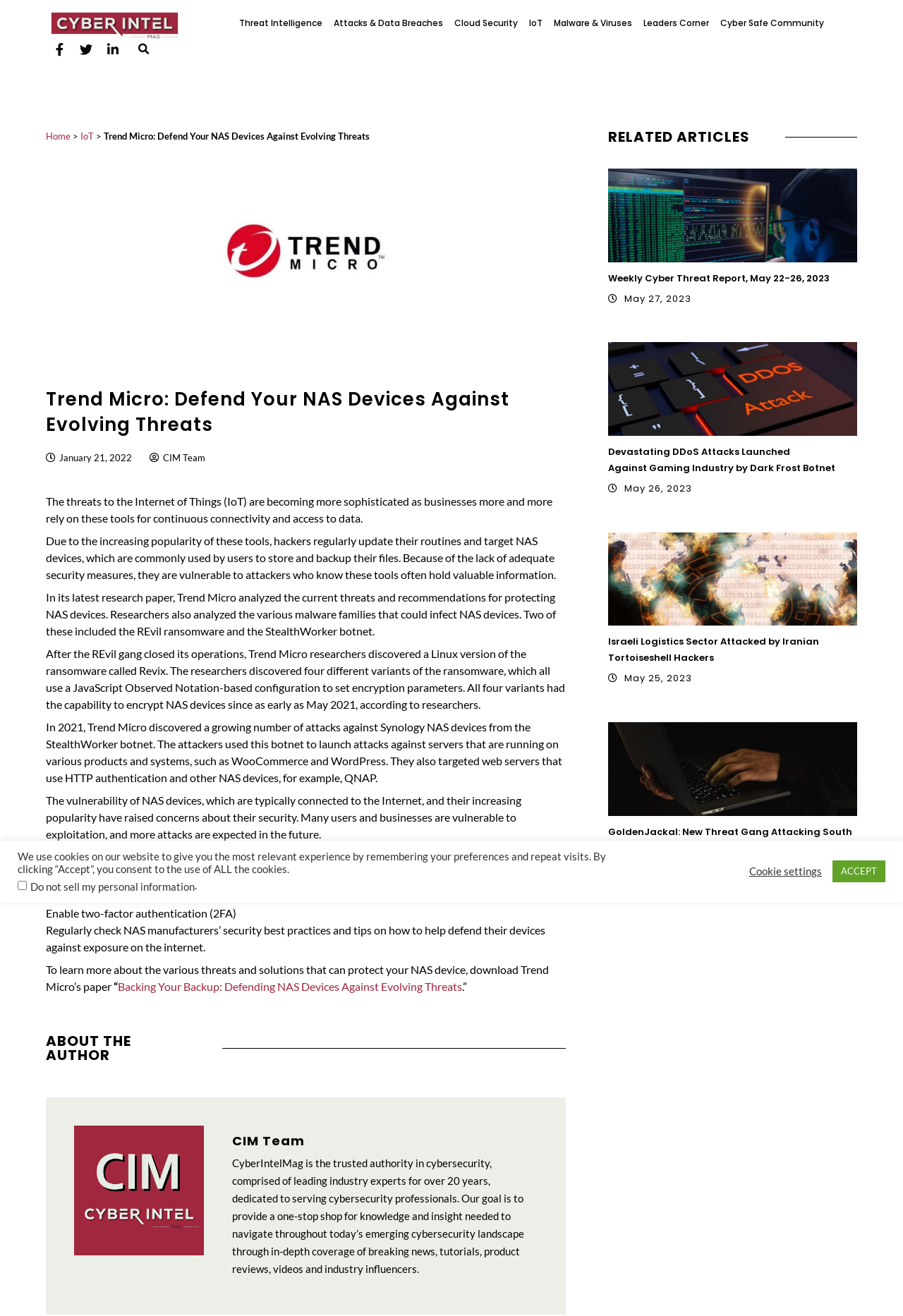Use a single word or phrase to answer this question: 
How many related articles are listed at the bottom of the webpage?

3